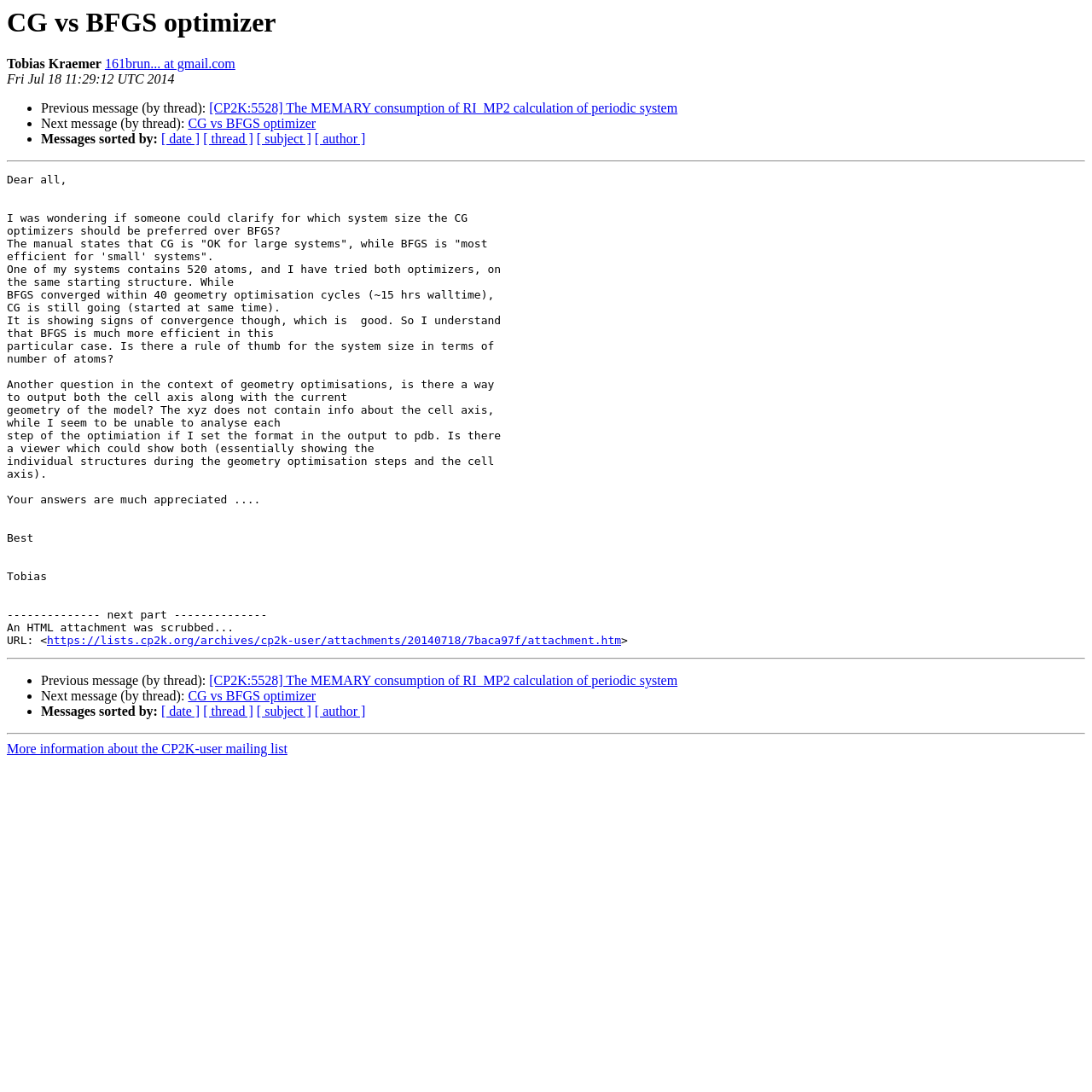Give a detailed overview of the webpage's appearance and contents.

This webpage appears to be an archived email thread from the CP2K-user mailing list. At the top, there is a heading that reads "CG vs BFGS optimizer" and is followed by the name "Tobias Kraemer" and an email address. Below this, there is a timestamp indicating when the email was sent.

The main content of the email is a message from Tobias Kraemer, which spans most of the page. The message is divided into two main sections: the first discusses the use of CG and BFGS optimizers for geometry optimization, and the second asks about outputting cell axis information during optimization. The text is quite detailed and includes specific examples and questions.

To the left of the main content, there are navigation links, including "Previous message (by thread)" and "Next message (by thread)", which allow the user to move through the email thread. There are also links to sort messages by date, thread, subject, and author.

At the bottom of the page, there are more navigation links, including "More information about the CP2K-user mailing list". There are also horizontal separators that divide the page into sections.